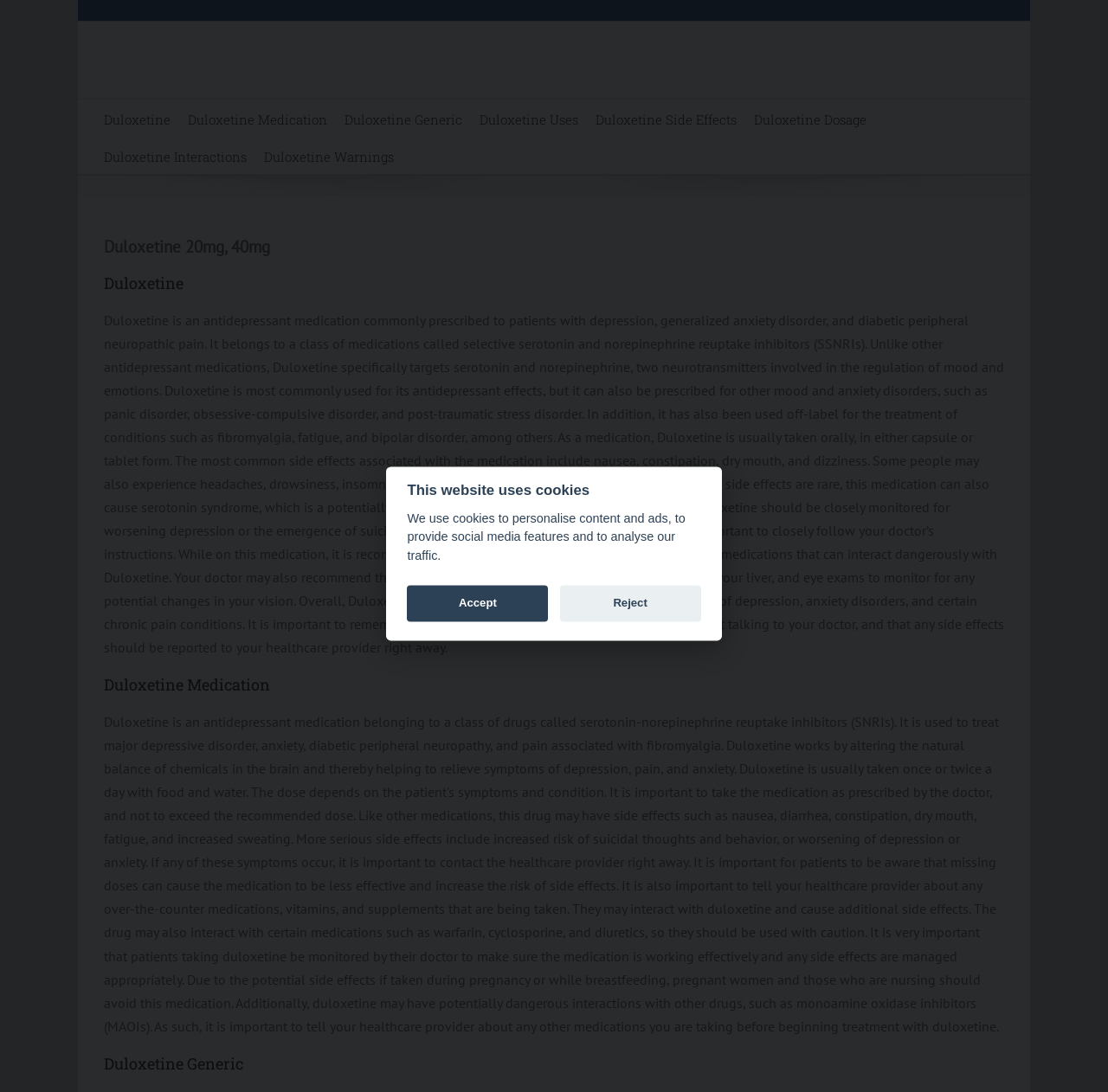Reply to the question with a single word or phrase:
What is Duloxetine used for?

Depression, anxiety